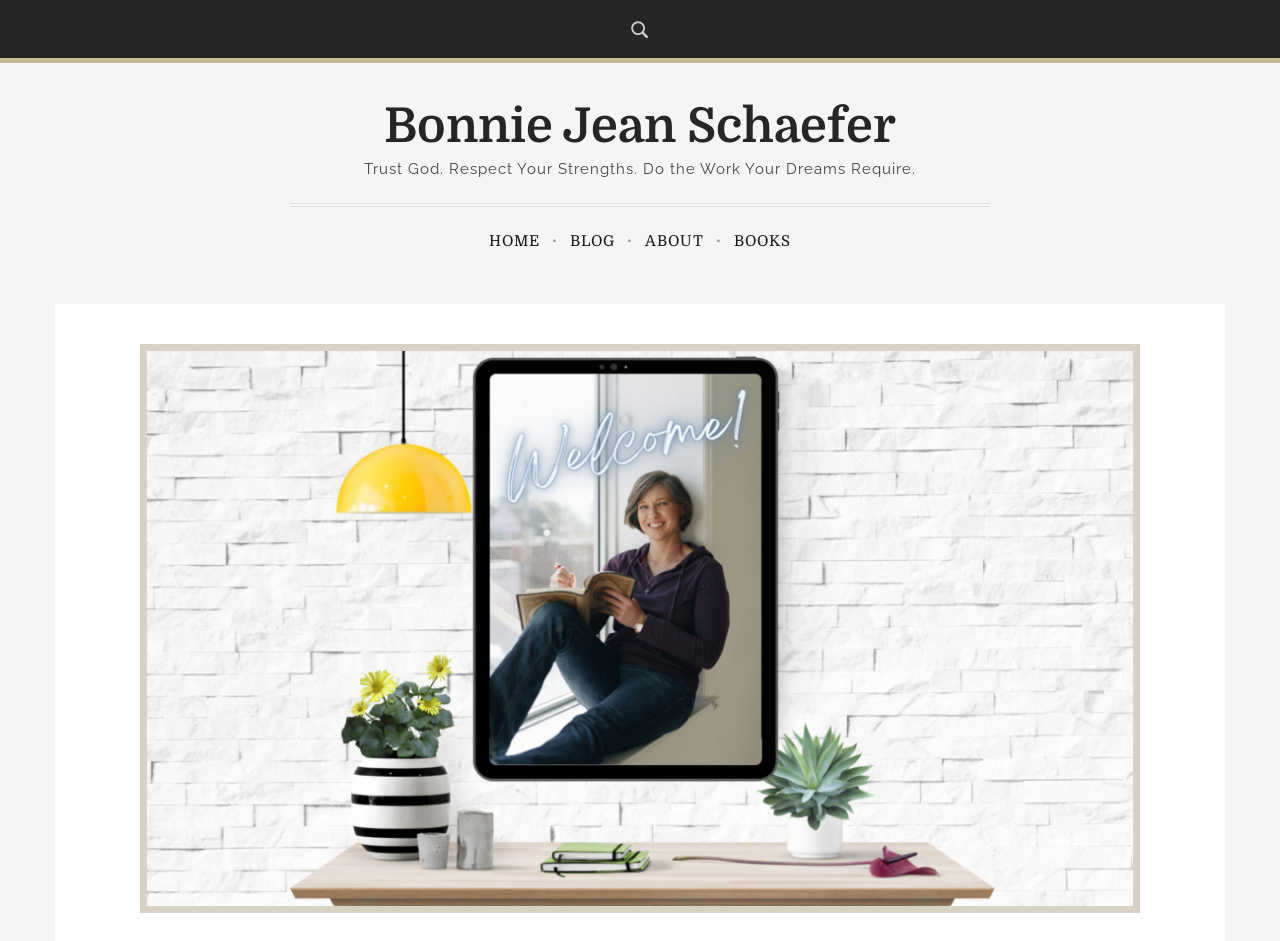What is the purpose of the figure element?
Refer to the screenshot and answer in one word or phrase.

Decoration or illustration